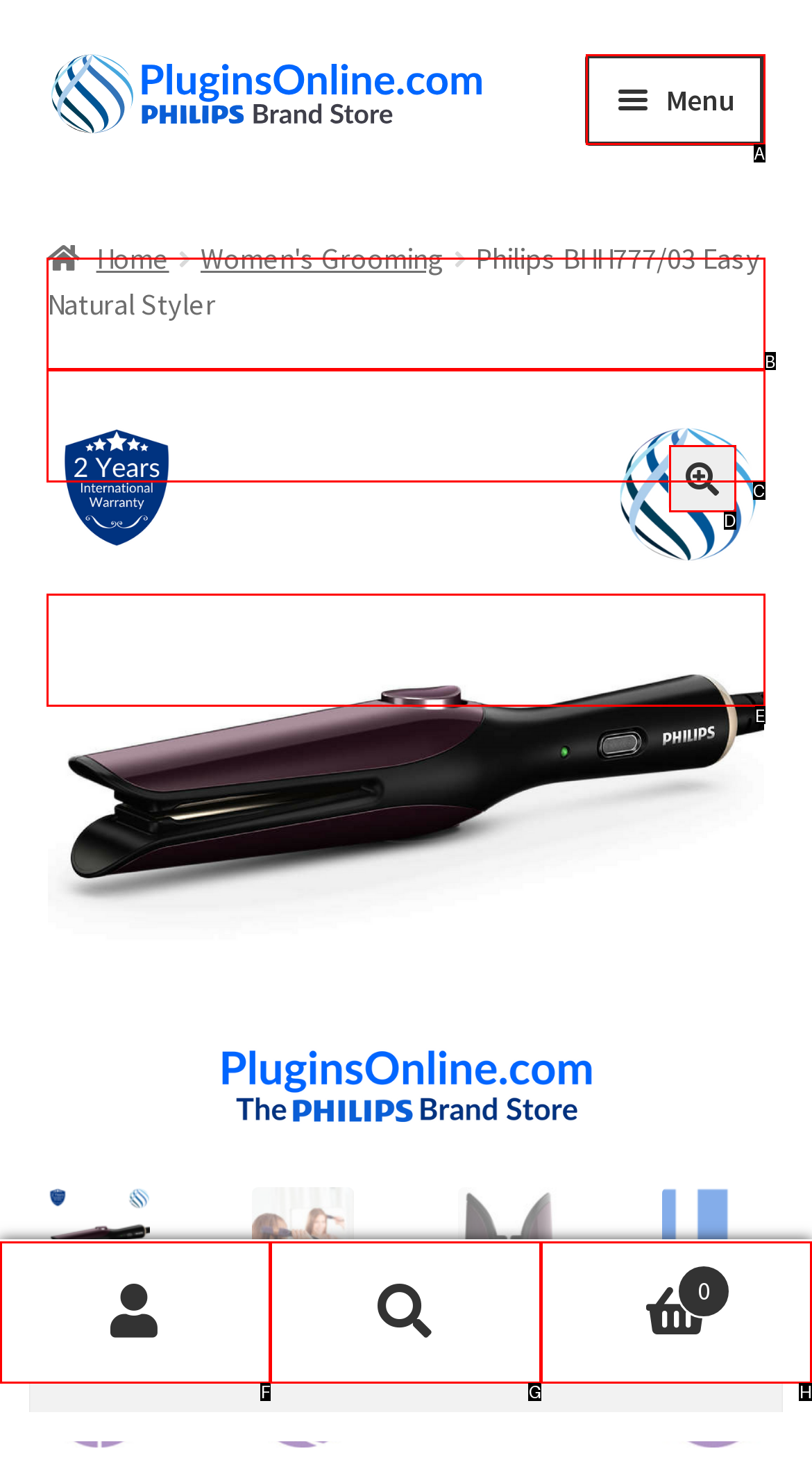Identify the letter of the option that should be selected to accomplish the following task: Expand the menu. Provide the letter directly.

A